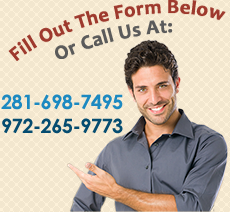Generate a detailed caption that encompasses all aspects of the image.

The image features a friendly man smiling and pointing to the text nearby, which encourages visitors to fill out a form or contact the business by phone. The phrase "Fill Out The Form Below Or Call Us At:" is prominently displayed, drawing attention to two phone numbers: 281-698-7495 and 972-265-9773, presented in an eye-catching blue font. The background is creamy with a subtle diamond pattern, enhancing the welcoming atmosphere of the message. This image is designed to engage potential customers, making it easy for them to reach out for services.